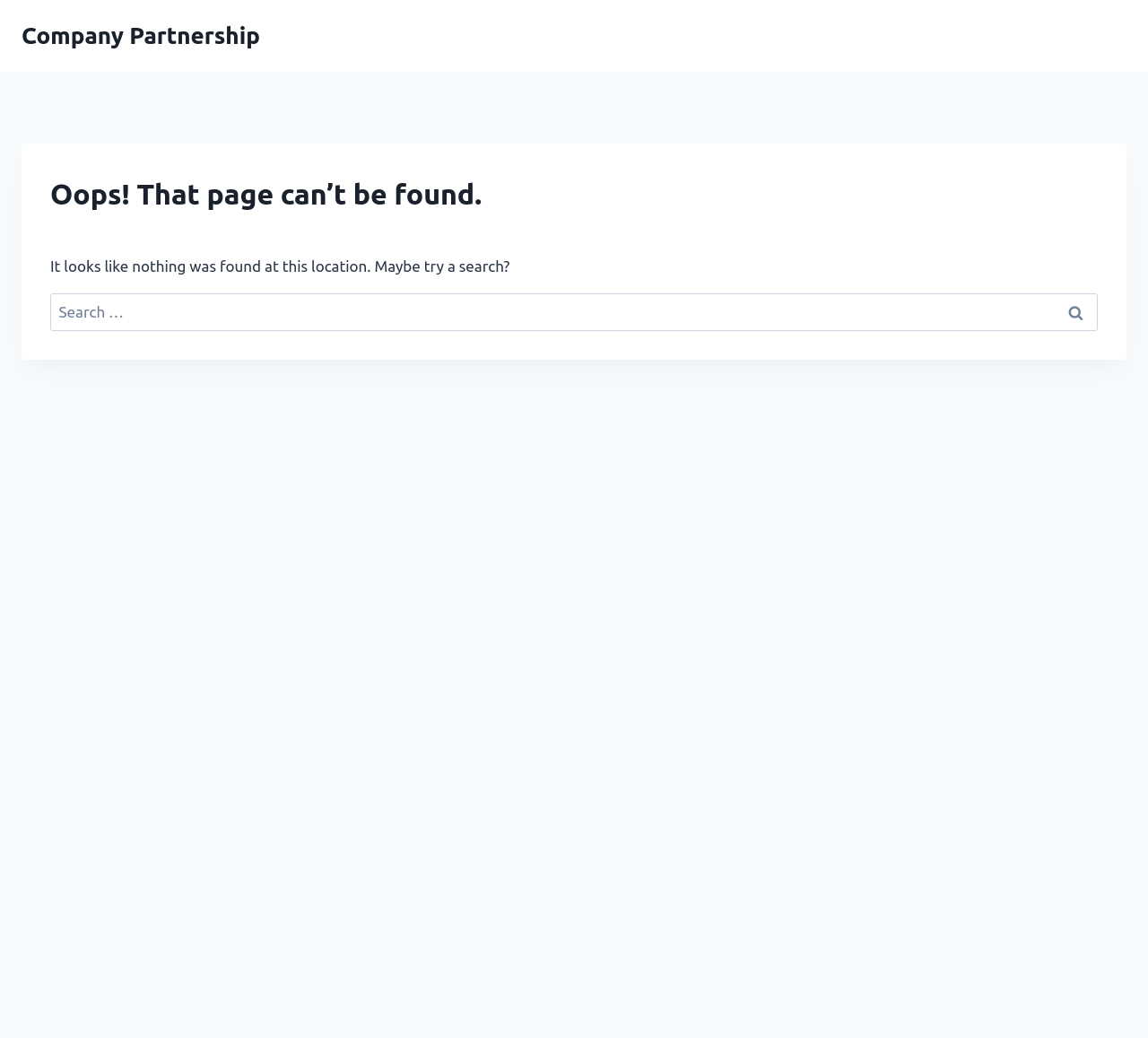Generate a thorough caption detailing the webpage content.

The webpage displays a "Page not found" error message. At the top, there is a link to "Company Partnership" positioned near the left edge of the page. Below this link, a main section occupies most of the page's width. Within this section, a header area is situated near the top, containing a prominent heading that reads "Oops! That page can’t be found." 

Directly below the heading, a paragraph of text explains that nothing was found at the current location and suggests trying a search. Adjacent to this text, a search box is provided, accompanied by a label that says "Search for:". The search box spans most of the main section's width. A "Search" button is positioned to the right of the search box, near the right edge of the page.